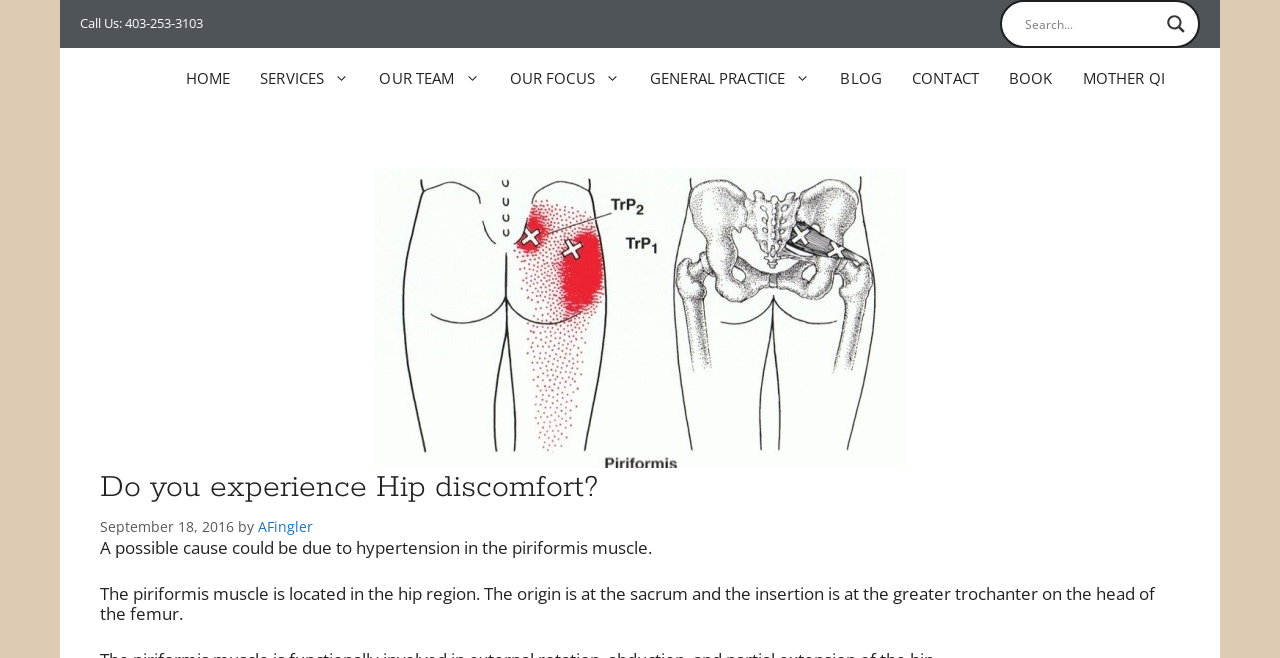What is the primary navigation menu?
Using the details shown in the screenshot, provide a comprehensive answer to the question.

I found the primary navigation menu by looking at the top-middle section of the webpage, where it lists out the main categories such as 'HOME', 'SERVICES', 'OUR TEAM', and so on.